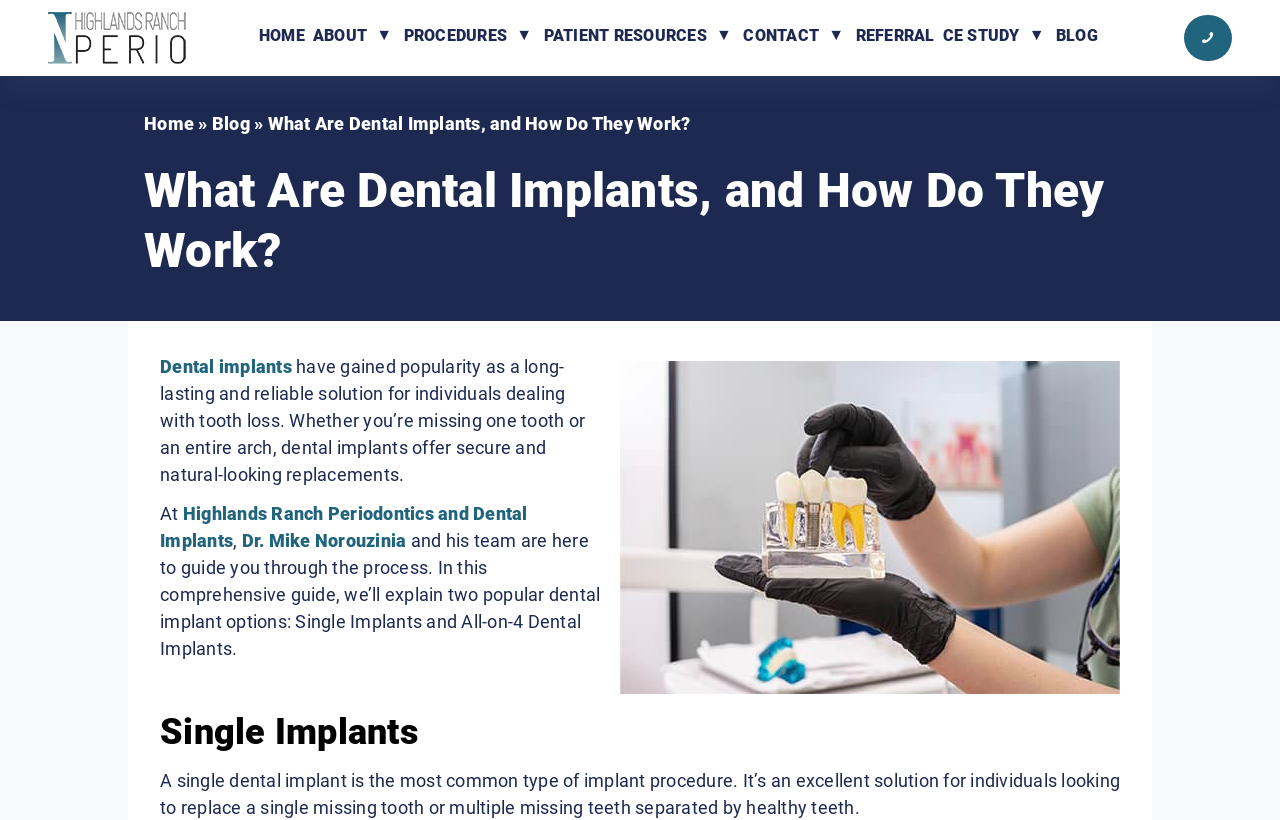What is the topic of the blog post?
Observe the image and answer the question with a one-word or short phrase response.

What Are Dental Implants, and How Do They Work?